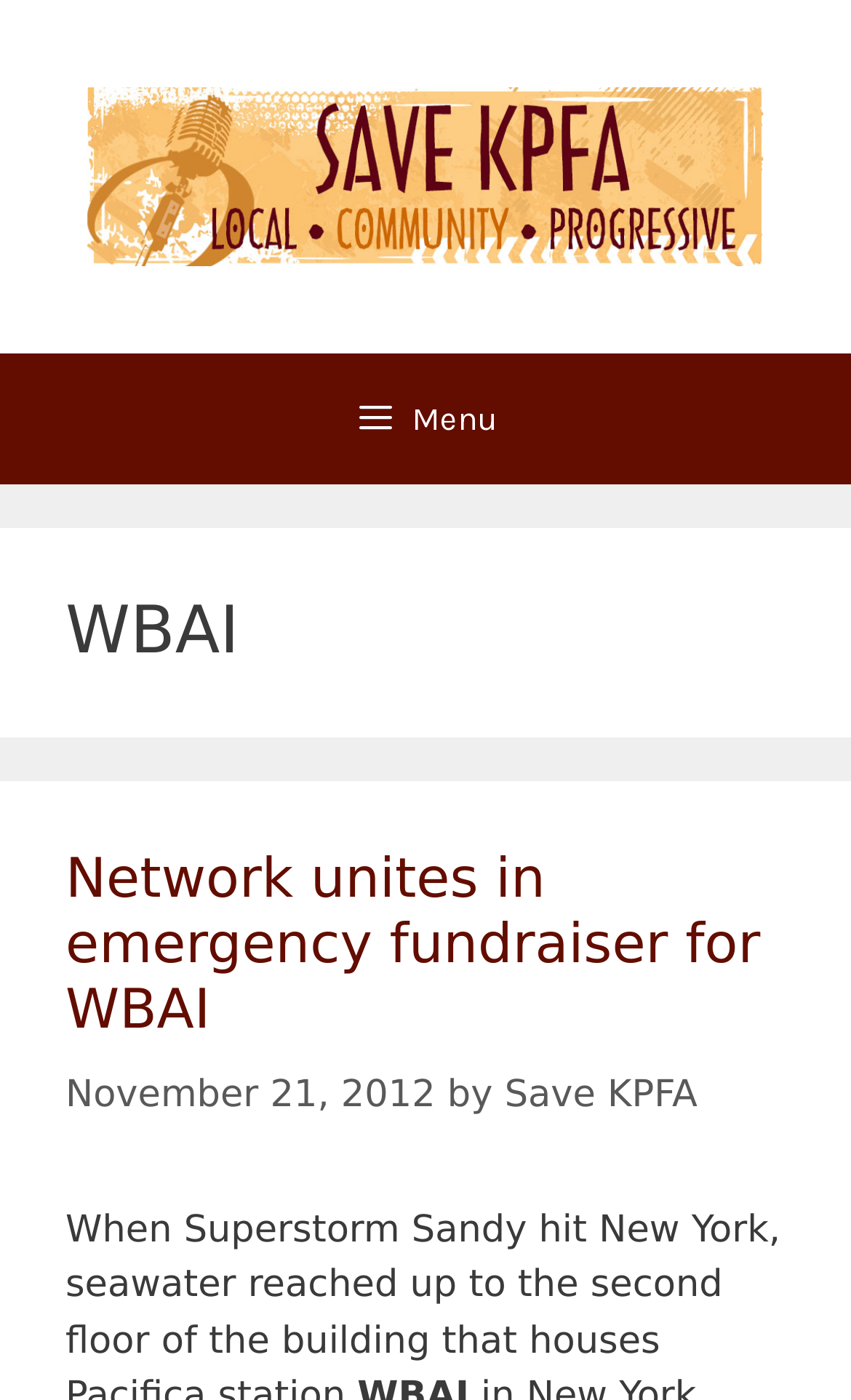How many links are on the webpage?
Observe the image and answer the question with a one-word or short phrase response.

3